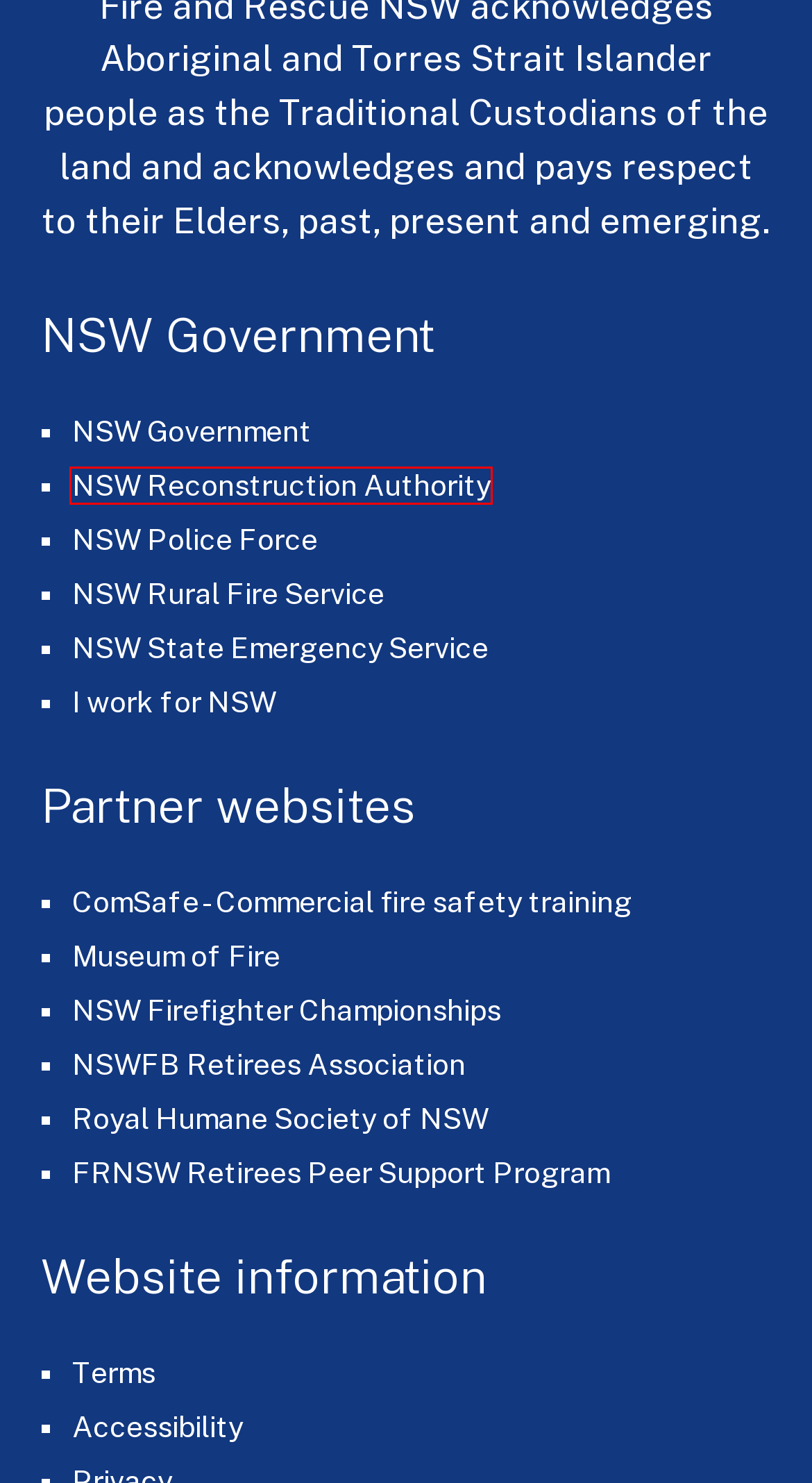Review the screenshot of a webpage containing a red bounding box around an element. Select the description that best matches the new webpage after clicking the highlighted element. The options are:
A. NSWFB - Retirees Association Incorporated
B. ComSafe Training Services
C. Museum Of Fire | Penrith
D. NSW Reconstruction Authority | NSW Government
E. Royal Humane Society of NSW
F. Home | NSW State Emergency Service
G. Accessibility - Fire and Rescue NSW
H. Terms & Conditions - Fire and Rescue NSW

D